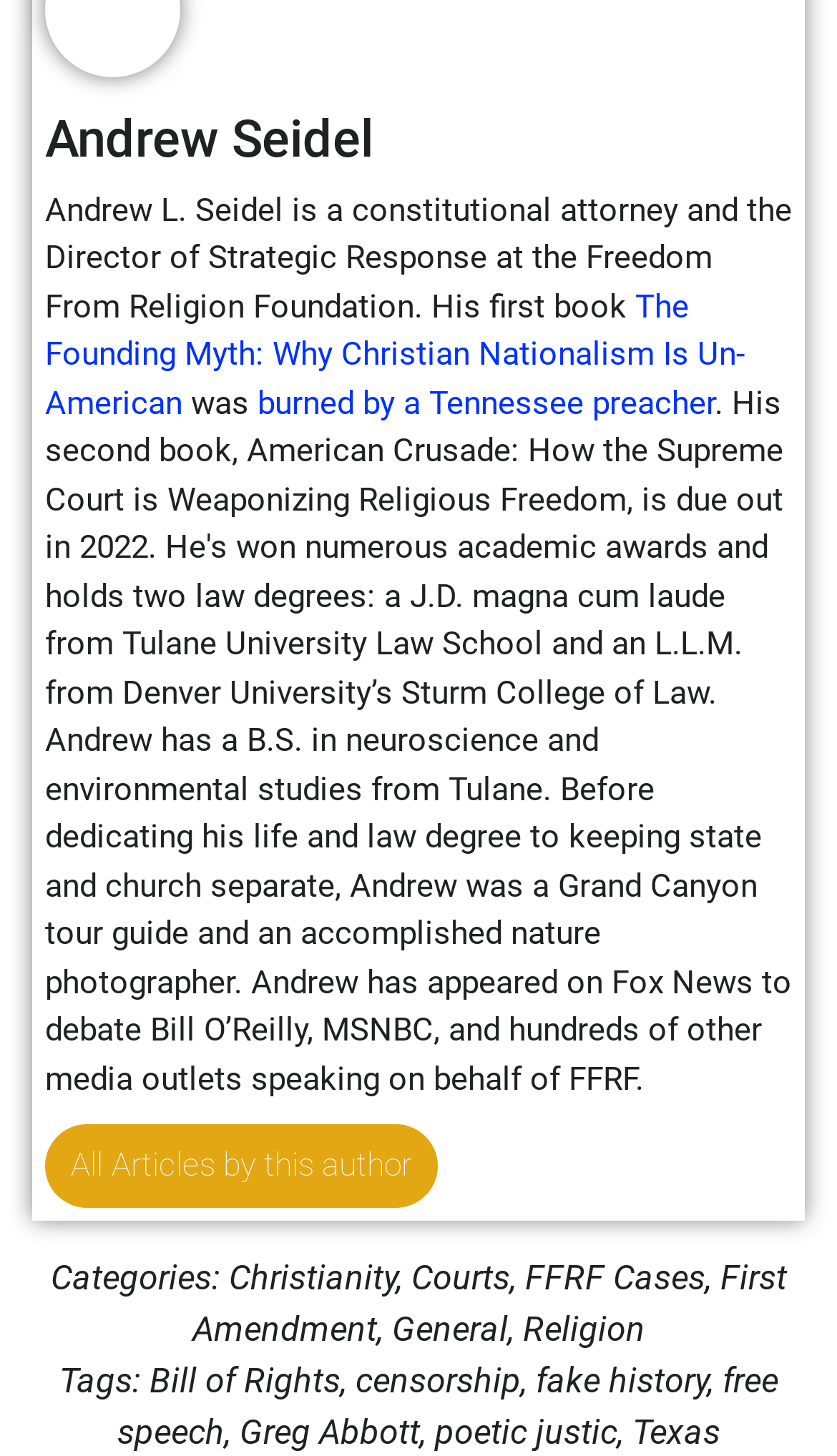Give a concise answer of one word or phrase to the question: 
How many categories are listed on the webpage?

6